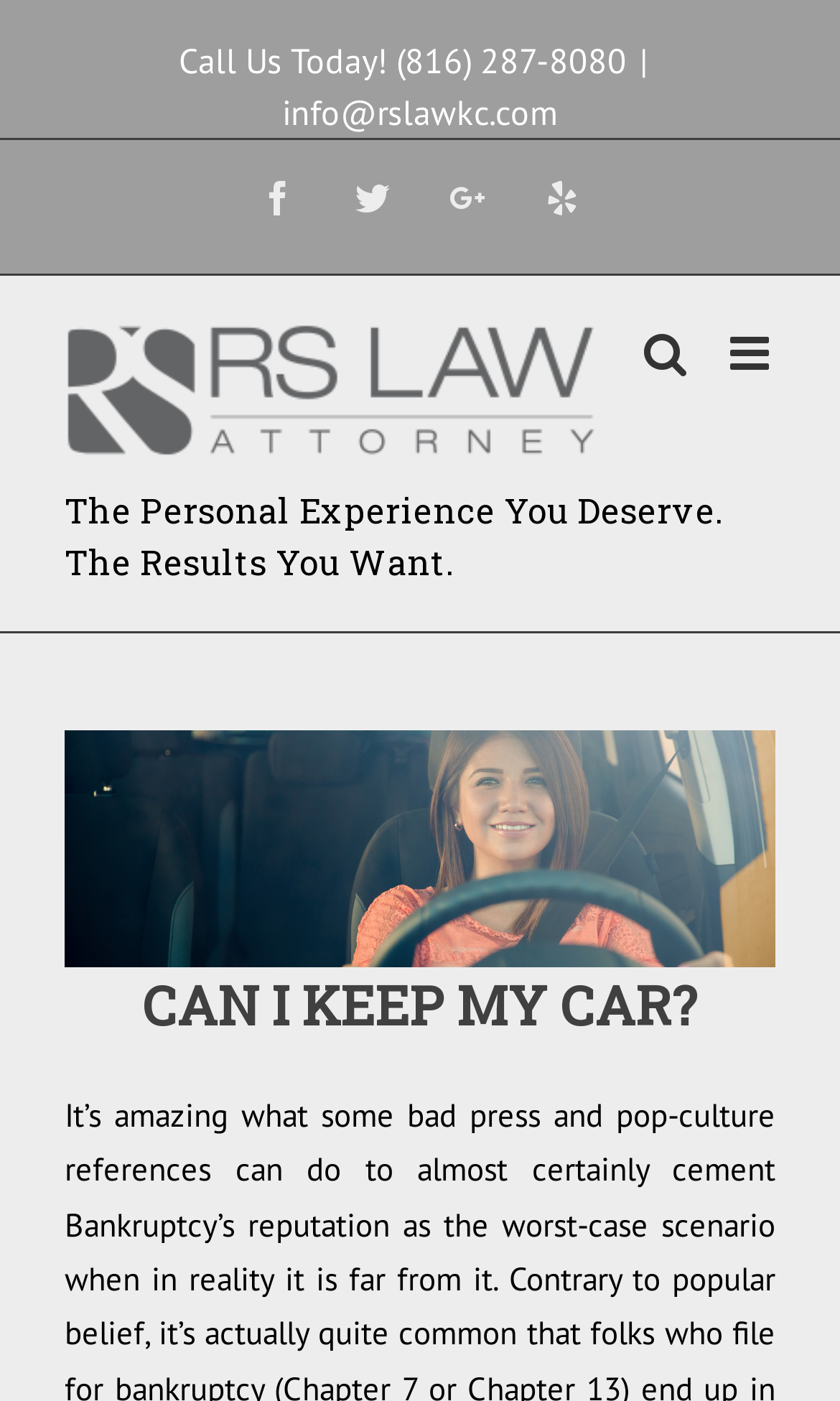Provide a brief response to the question using a single word or phrase: 
What is the logo of the attorney?

RSLAW | ATTORNEY Retina Logo